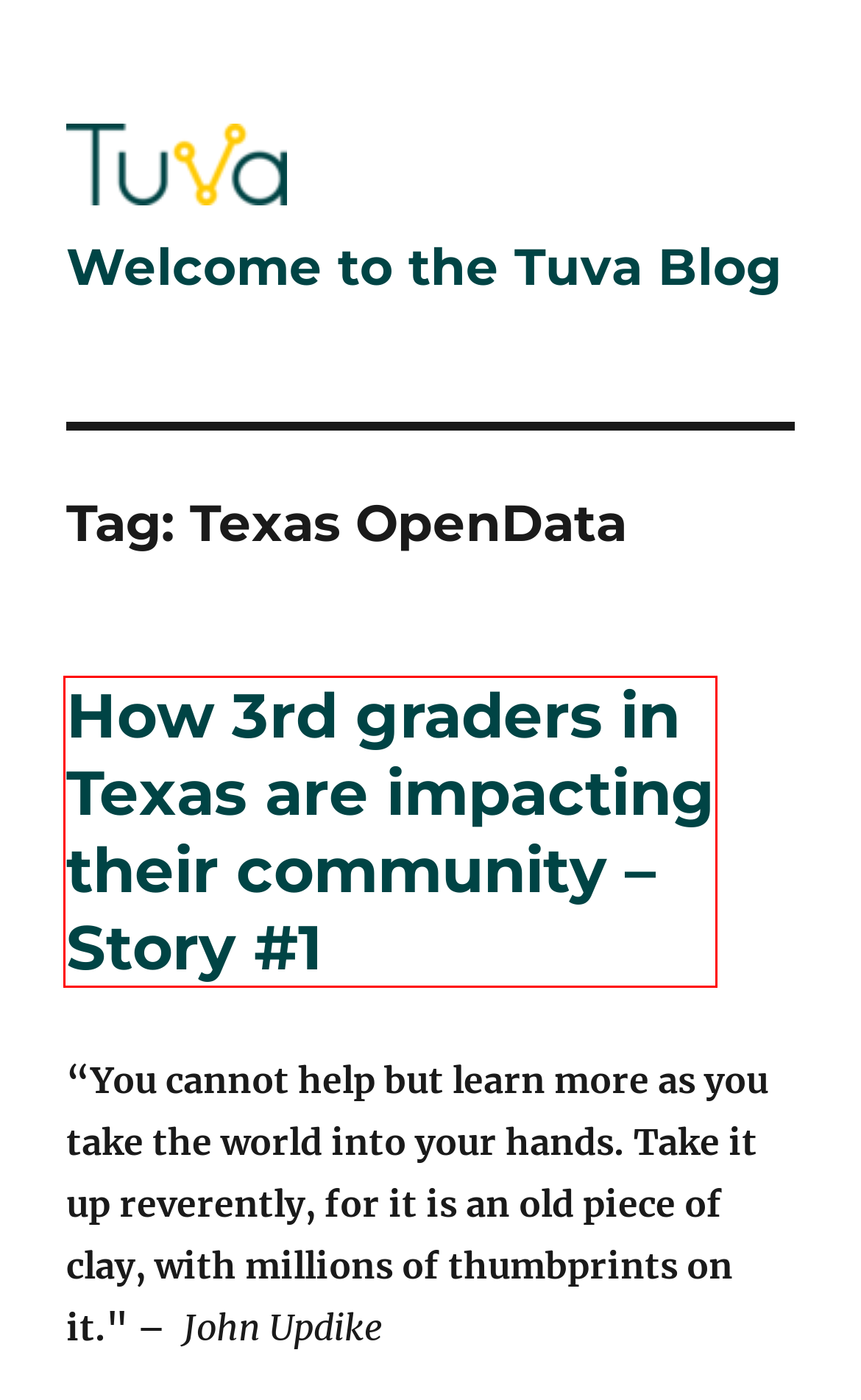Review the webpage screenshot and focus on the UI element within the red bounding box. Select the best-matching webpage description for the new webpage that follows after clicking the highlighted element. Here are the candidates:
A. December 2023 – Welcome to the Tuva Blog
B. How Can Tuva Support the Shifts in the California Math Framework? – Welcome to the Tuva Blog
C. September 2023 – Welcome to the Tuva Blog
D. September 2013 – Welcome to the Tuva Blog
E. September 2016 – Welcome to the Tuva Blog
F. Welcome to the Tuva Blog – The Data Literacy Company
G. “Why are we learning this?” – Welcome to the Tuva Blog
H. How 3rd graders in Texas are impacting their community – Story #1 – Welcome to the Tuva Blog

H